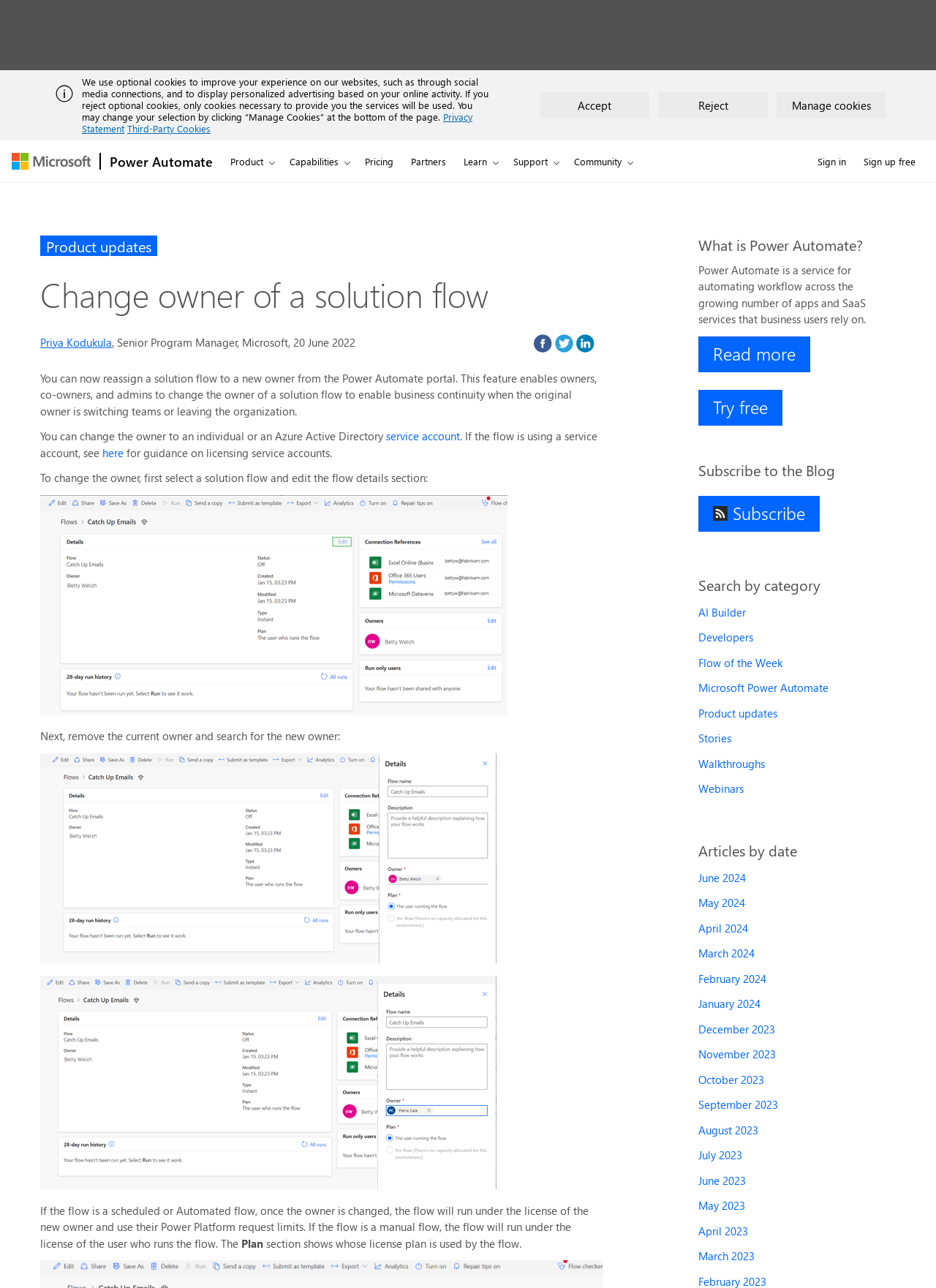Please locate the bounding box coordinates of the element that should be clicked to achieve the given instruction: "Click the 'Sign in' link".

[0.864, 0.11, 0.914, 0.141]